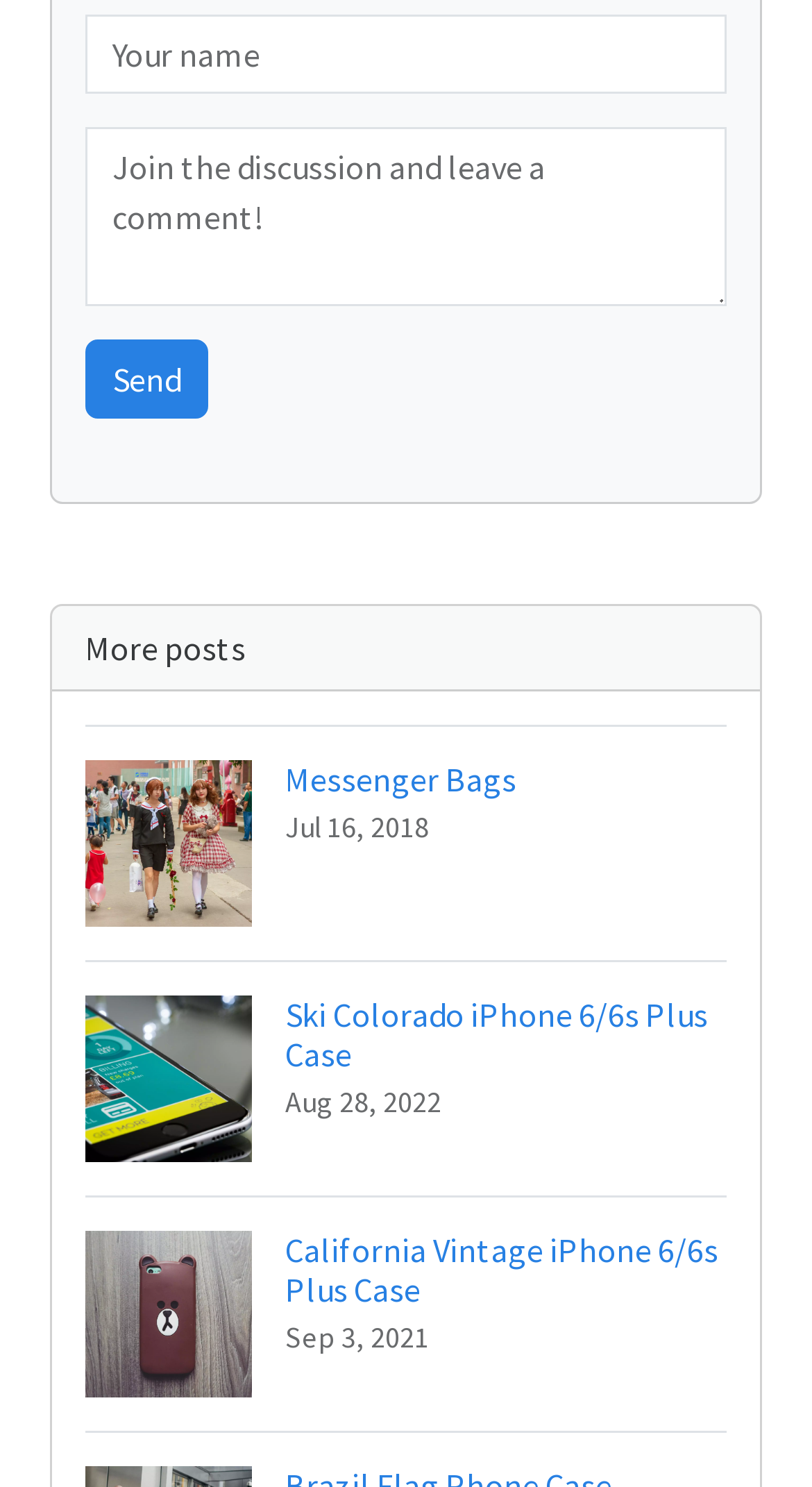Using the webpage screenshot, locate the HTML element that fits the following description and provide its bounding box: "Messenger Bags Jul 16, 2018".

[0.105, 0.487, 0.895, 0.645]